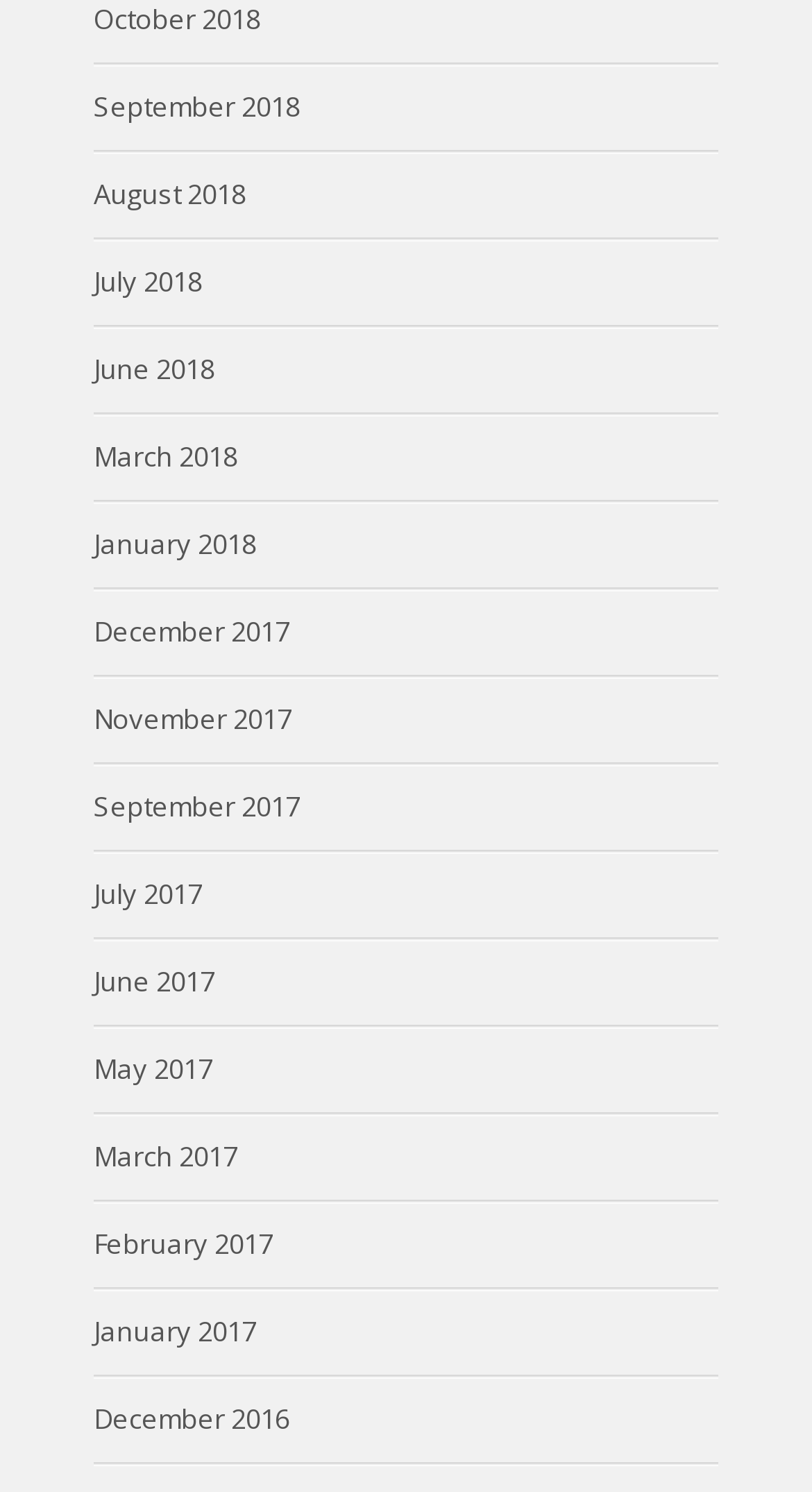Using the details from the image, please elaborate on the following question: What is the latest month listed?

I looked at the list of links and found the latest month listed, which is October 2018.